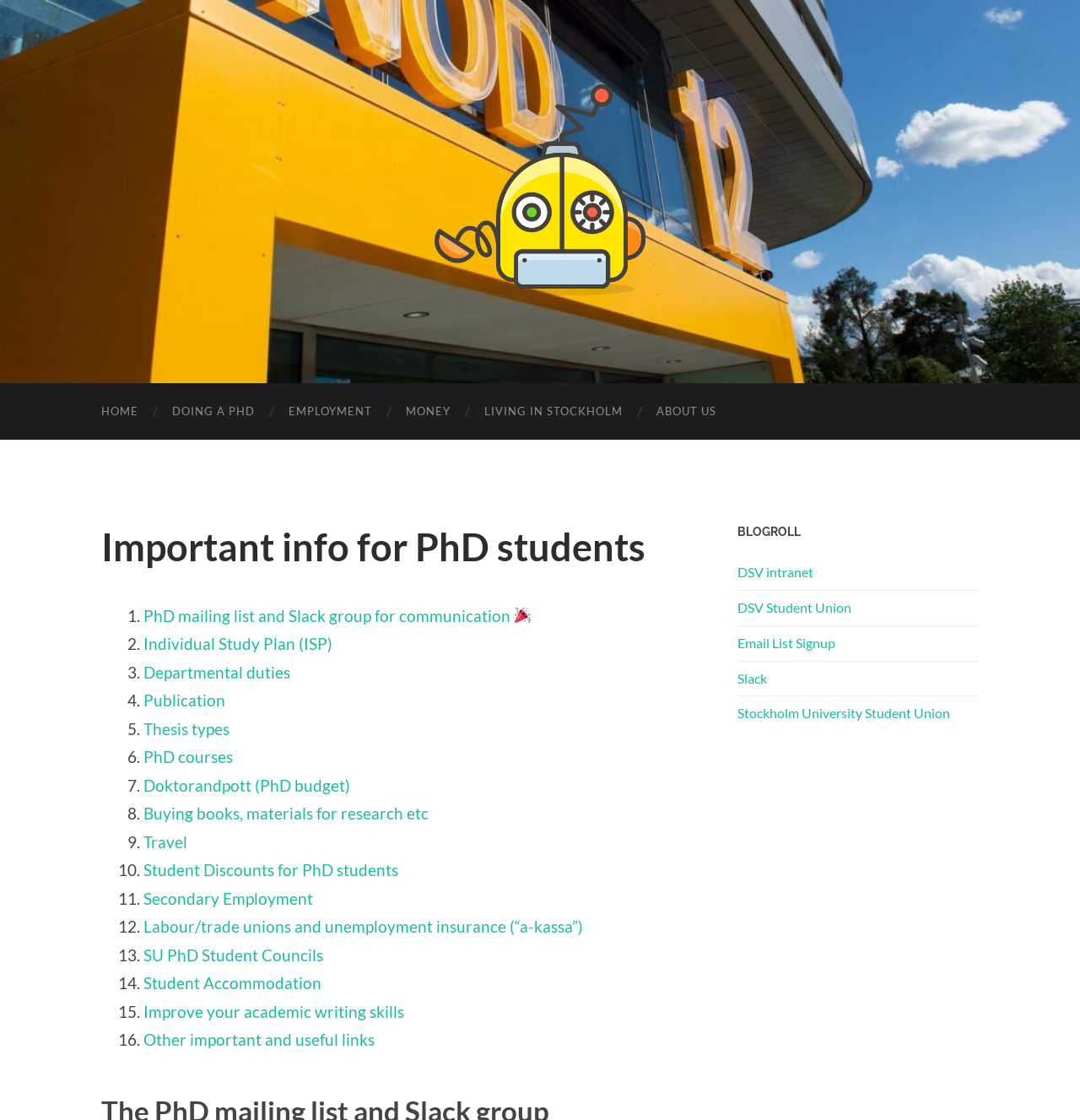Bounding box coordinates should be provided in the format (top-left x, top-left y, bottom-right x, bottom-right y) with all values between 0 and 1. Identify the bounding box for this UI element: SU PhD Student Councils

[0.133, 0.844, 0.299, 0.861]